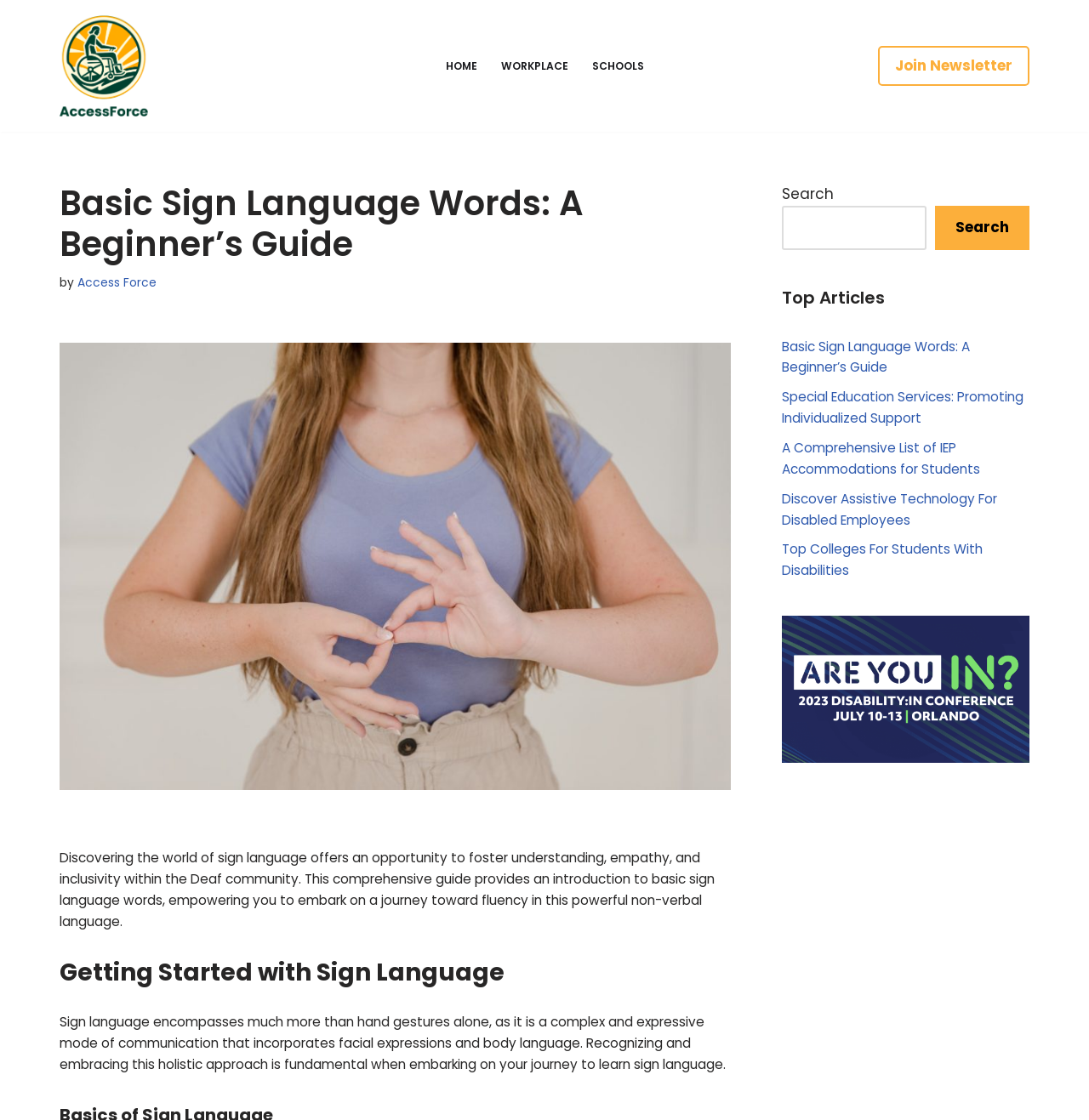Determine the bounding box coordinates for the area that should be clicked to carry out the following instruction: "Skip to content".

[0.0, 0.024, 0.023, 0.039]